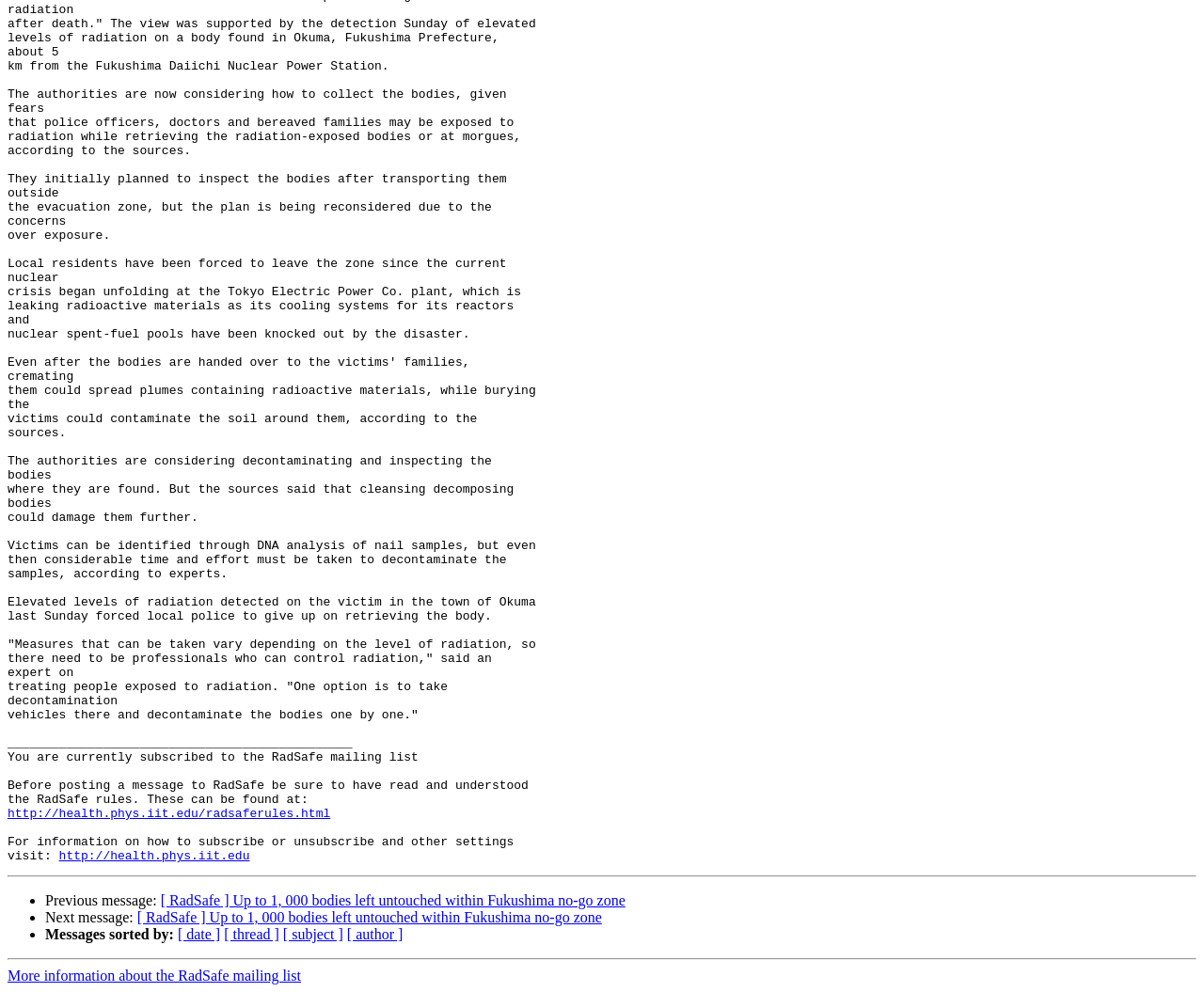Use a single word or phrase to answer the question:
What is the purpose of the separator element at the bottom of the page?

To separate sections